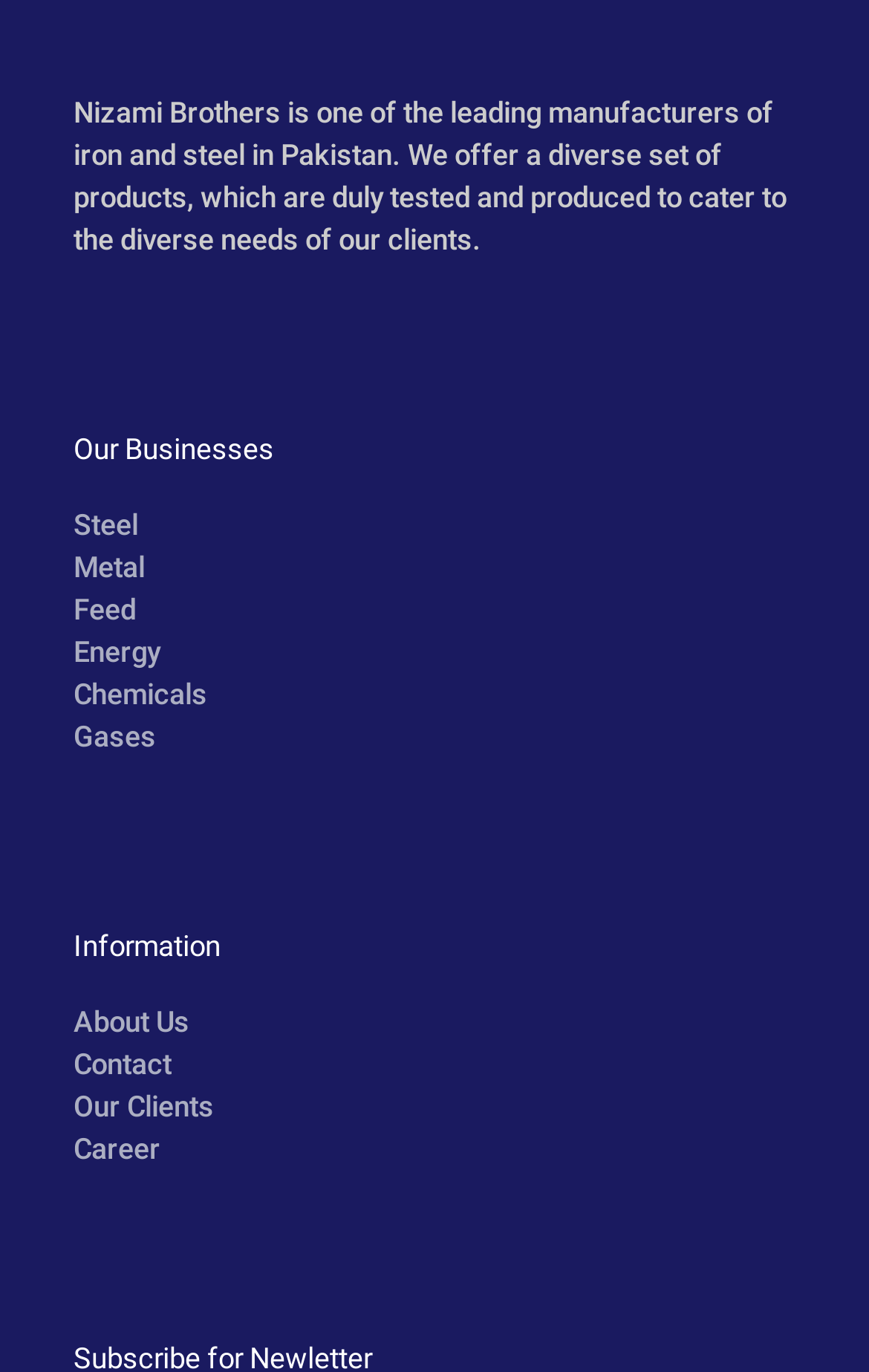Identify the bounding box coordinates for the UI element described as: "Our Clients".

[0.085, 0.794, 0.246, 0.819]